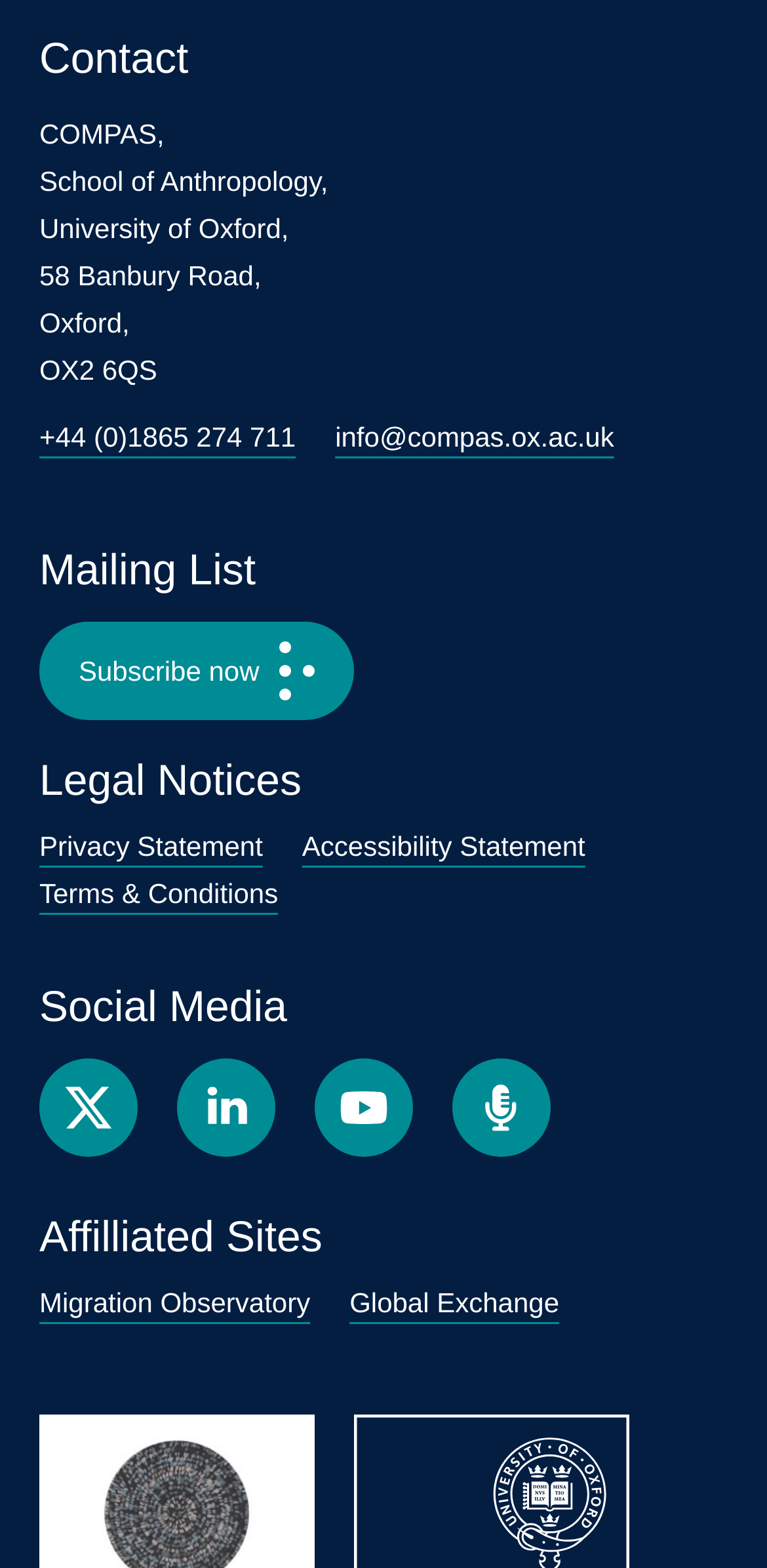Provide a short, one-word or phrase answer to the question below:
What is the address of COMPAS?

58 Banbury Road, Oxford, OX2 6QS